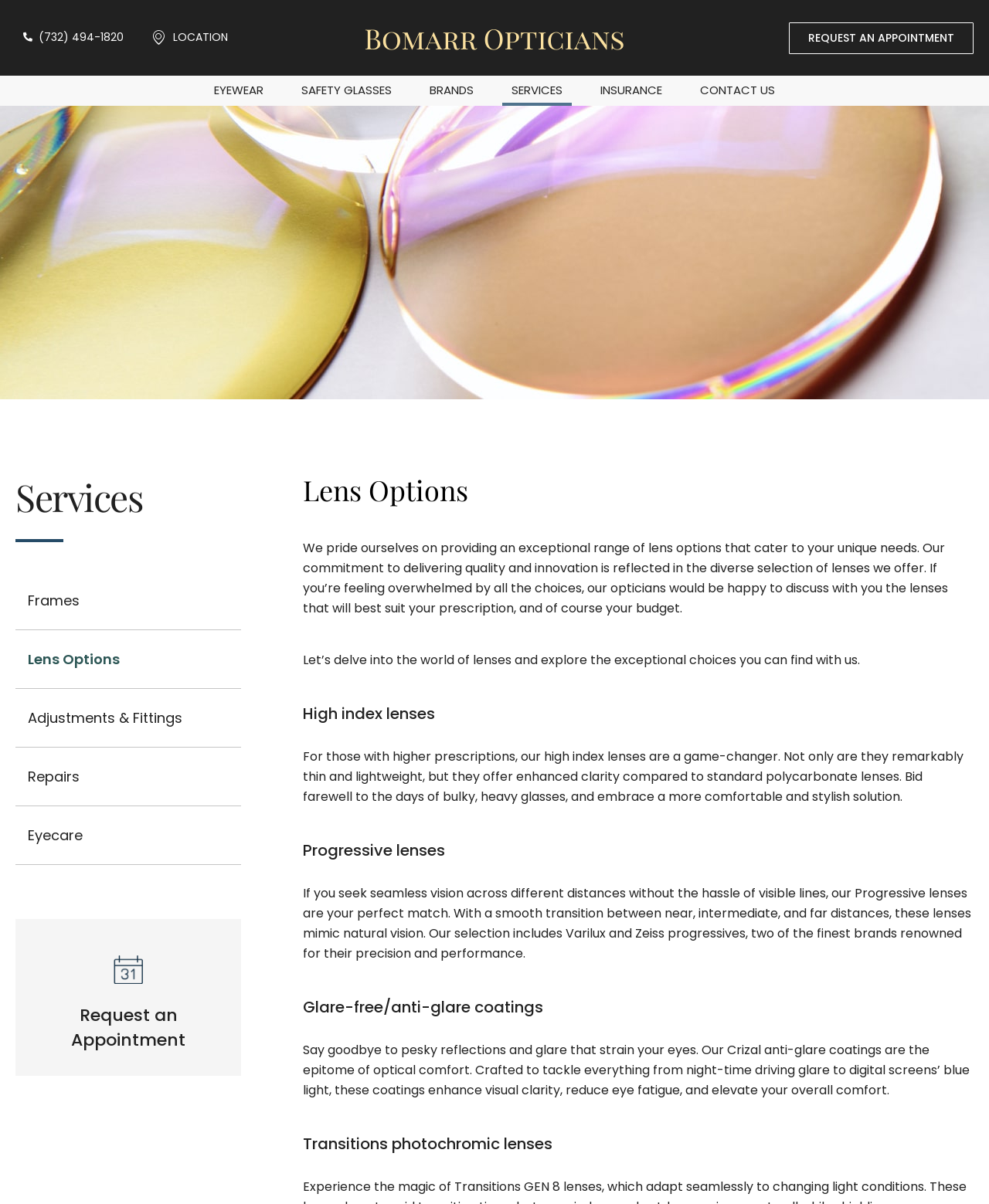Explain the webpage's design and content in an elaborate manner.

The webpage is about lens options provided by Bomarr Opticians. At the top, there are several links, including a phone number, location, and links to request an appointment, eyewear, safety glasses, brands, services, insurance, and contact us. 

Below these links, there is a heading titled "Services" followed by links to frames, lens options, adjustments and fittings, and repairs. 

To the right of the services section, there is a static text "Eyecare" and a figure with a calendar icon and a link to request an appointment. 

Further down, there is a heading "Lens Options" followed by a descriptive text about the exceptional range of lens options provided by Bomarr Opticians. 

Below this text, there are several sections, each with a heading and descriptive text, detailing different types of lenses, including high index lenses, progressive lenses, glare-free/anti-glare coatings, and transitions photochromic lenses.